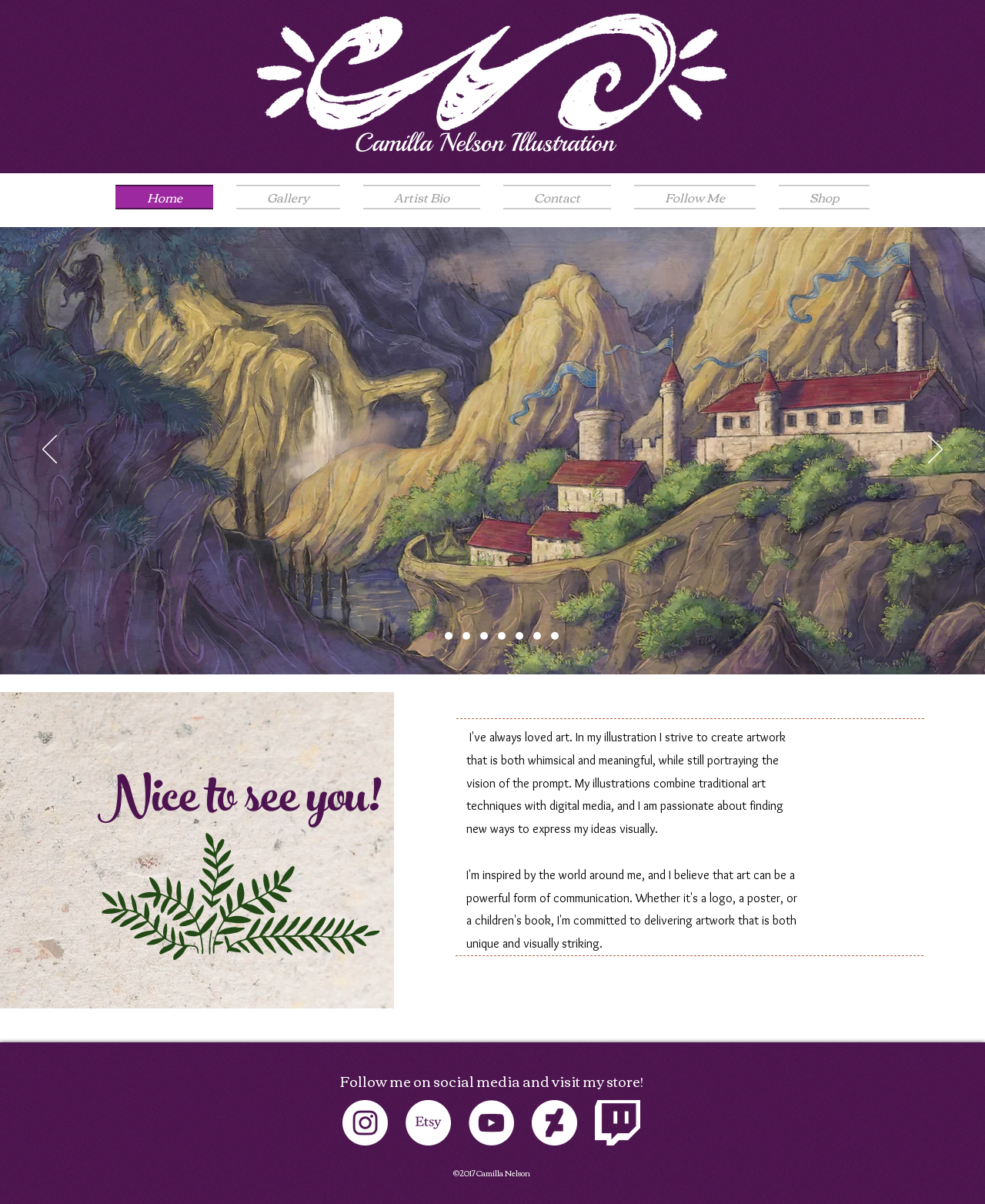Locate the heading on the webpage and return its text.

Follow me on social media and visit my store!